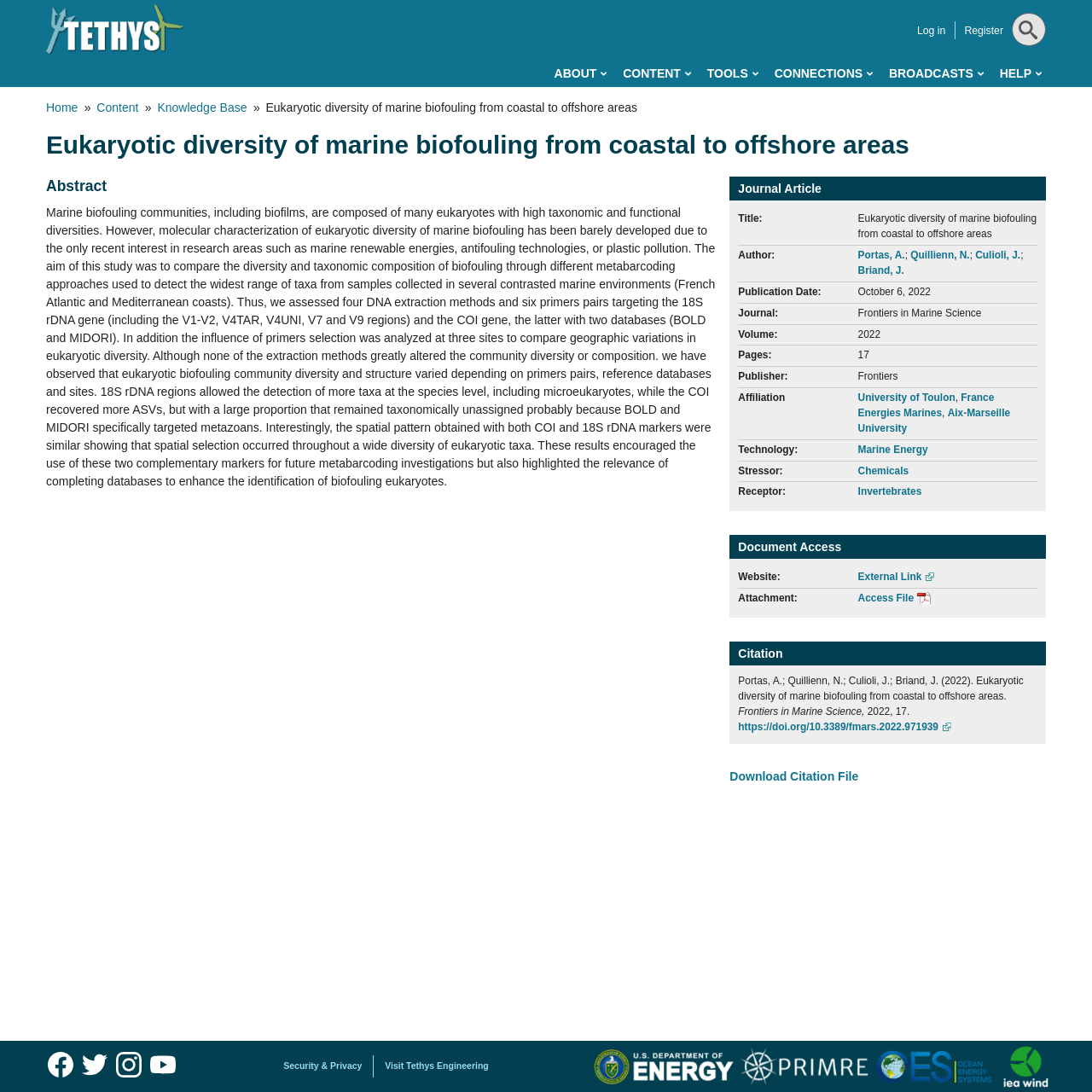Find the bounding box coordinates of the element's region that should be clicked in order to follow the given instruction: "Click on the 'Register' link". The coordinates should consist of four float numbers between 0 and 1, i.e., [left, top, right, bottom].

[0.883, 0.023, 0.919, 0.034]